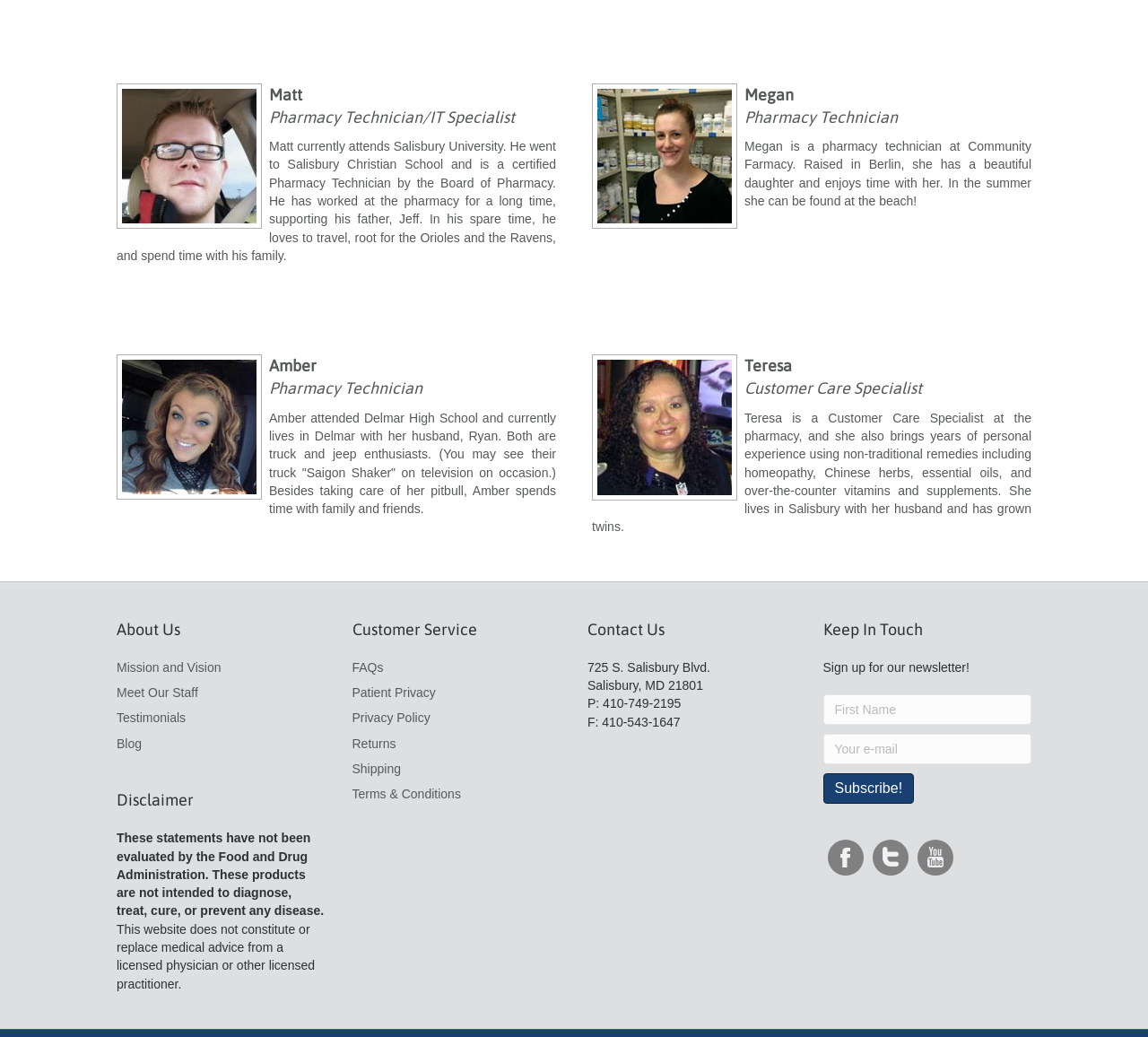Identify the bounding box coordinates of the section to be clicked to complete the task described by the following instruction: "Go to top posts and pages". The coordinates should be four float numbers between 0 and 1, formatted as [left, top, right, bottom].

None